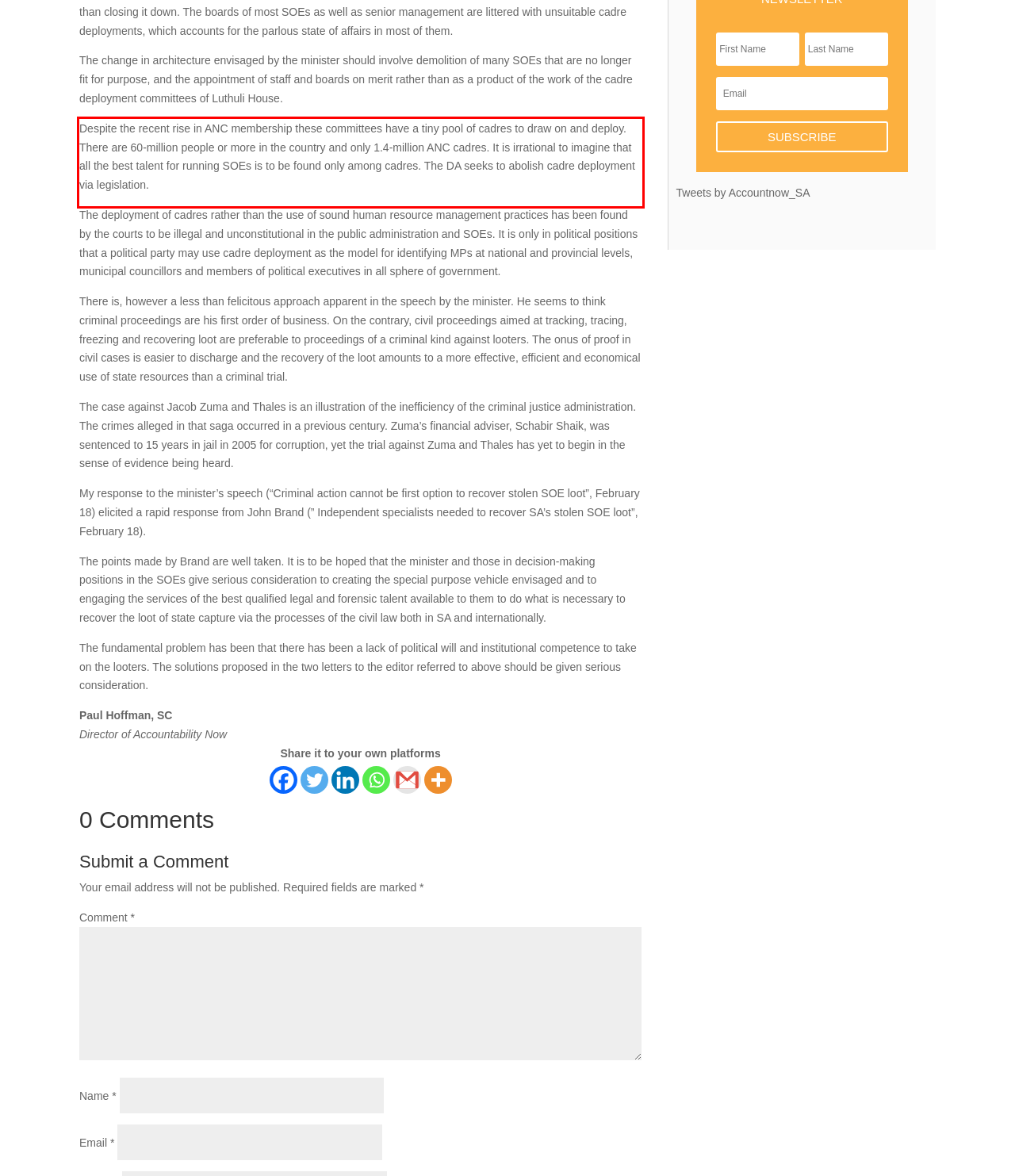Using the provided webpage screenshot, identify and read the text within the red rectangle bounding box.

Despite the recent rise in ANC membership these committees have a tiny pool of cadres to draw on and deploy. There are 60-million people or more in the country and only 1.4-million ANC cadres. It is irrational to imagine that all the best talent for running SOEs is to be found only among cadres. The DA seeks to abolish cadre deployment via legislation.